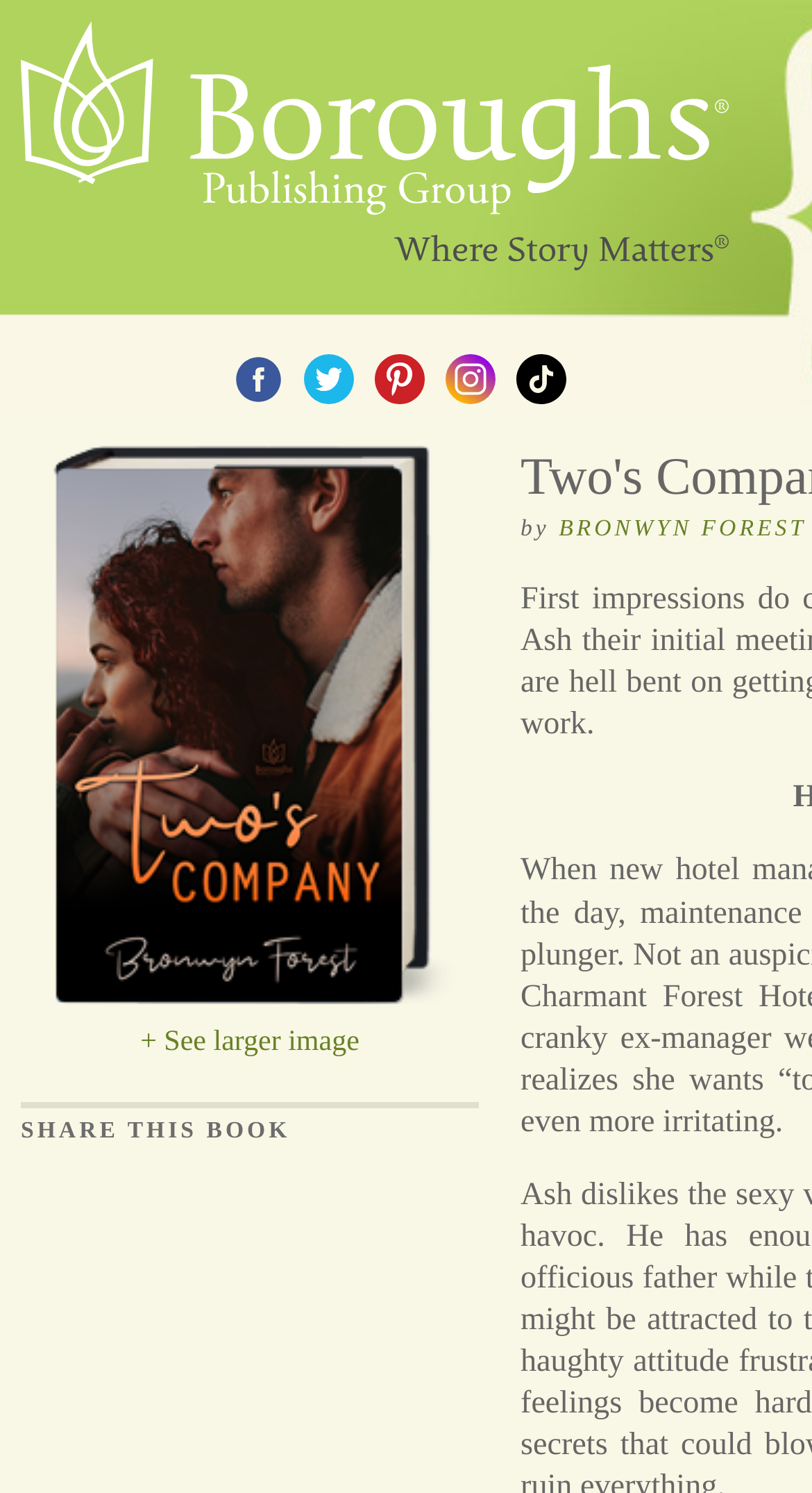Who is the author of this book?
Answer the question with a single word or phrase, referring to the image.

BRONWYN FOREST